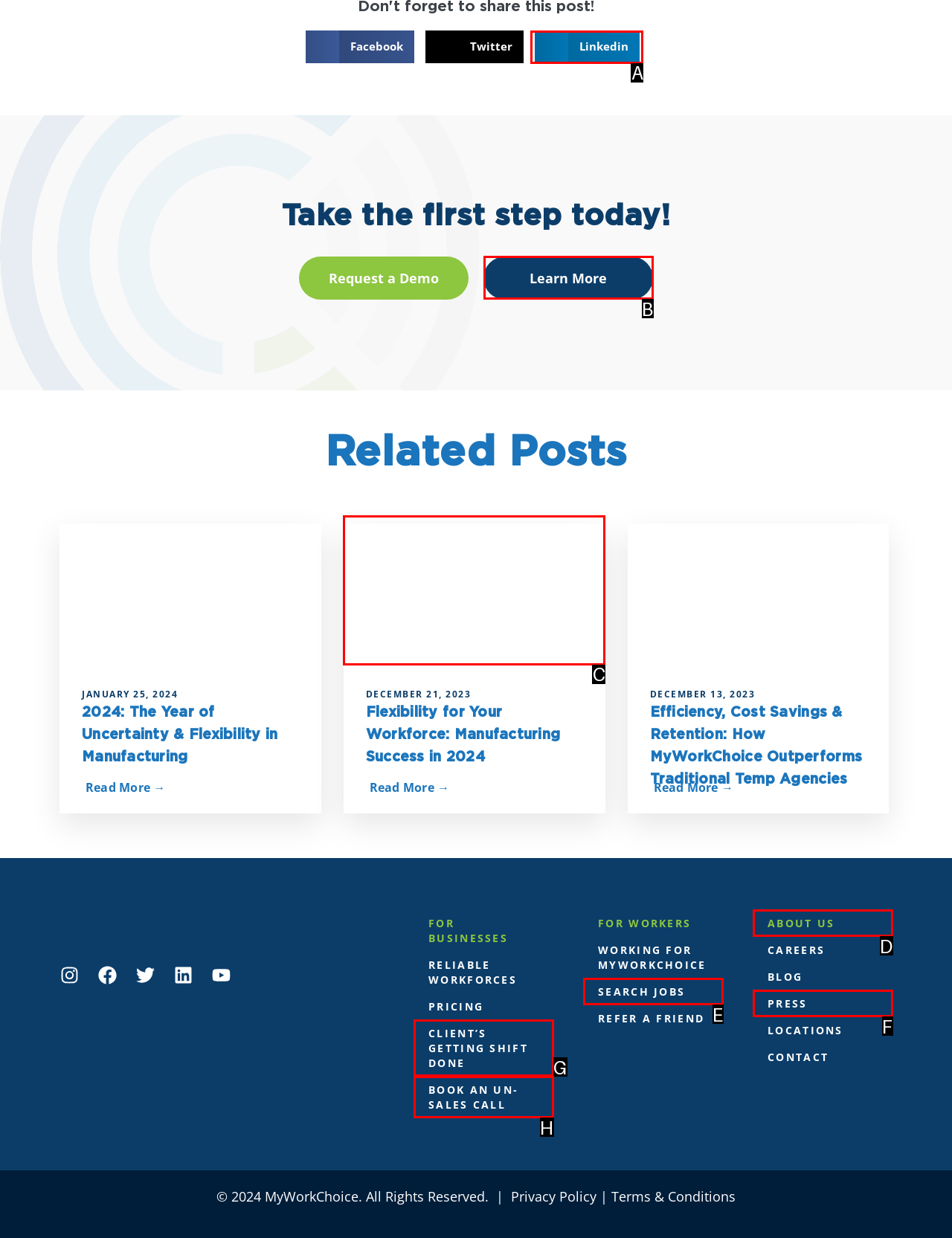Point out which UI element to click to complete this task: Learn more about MyWorkChoice
Answer with the letter corresponding to the right option from the available choices.

B